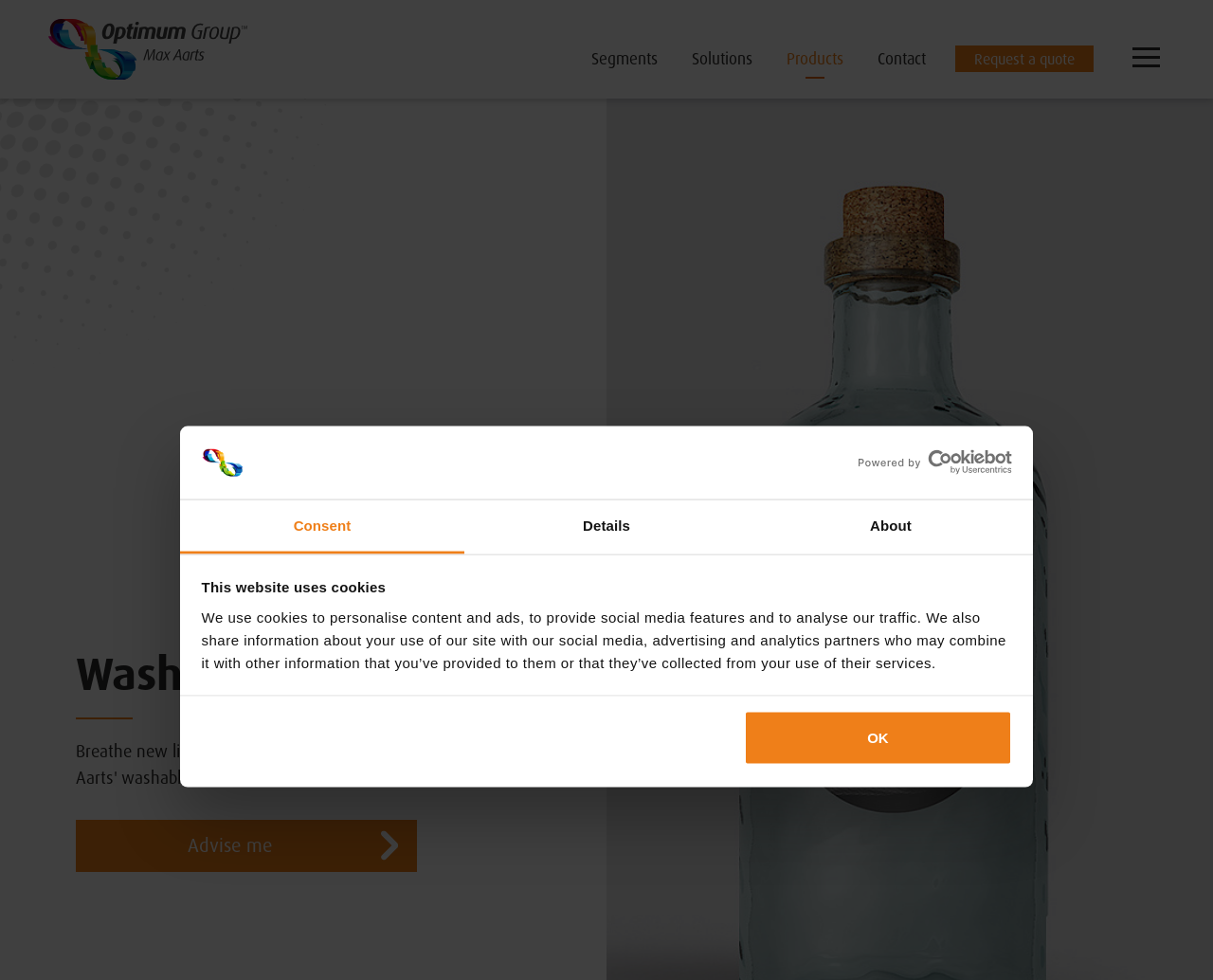Locate the bounding box coordinates of the area where you should click to accomplish the instruction: "Request a quote".

[0.788, 0.046, 0.902, 0.073]